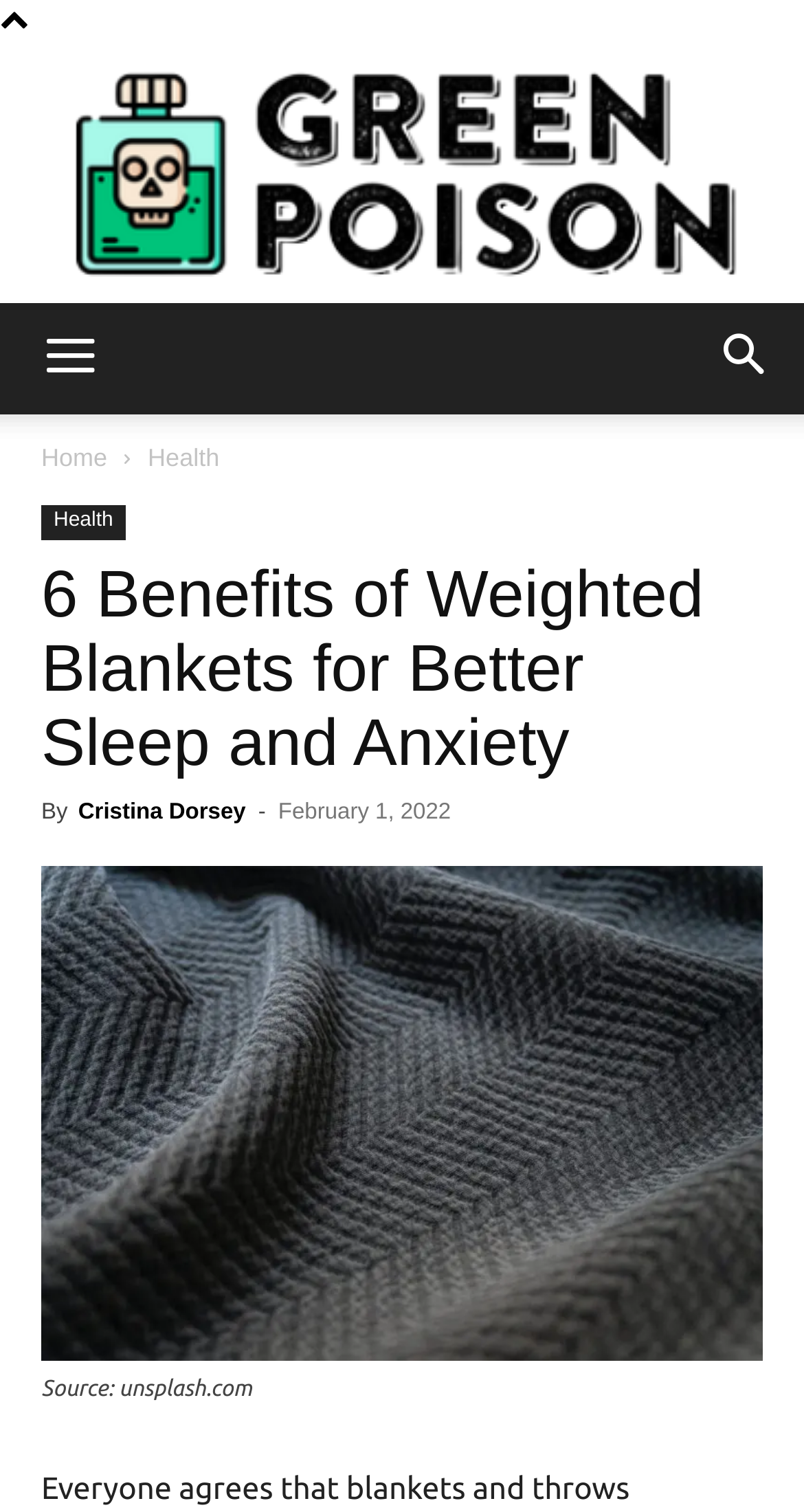Provide a comprehensive description of the webpage.

The webpage is about the benefits of weighted blankets, specifically focusing on their impact on sleep and anxiety. At the top left of the page, there is a logo of "Green Poison" accompanied by a link to the website's homepage. Next to the logo, there are two buttons, "Menu" and "Search", positioned on the top left and top right corners, respectively.

Below the logo and buttons, there is a navigation menu with links to "Home" and "Health" categories. The "Health" category has a sub-link to the same "Health" page.

The main content of the webpage is a header section that spans the entire width of the page. It contains a heading that reads "6 Benefits of Weighted Blankets for Better Sleep and Anxiety", followed by the author's name, "Cristina Dorsey", and the publication date, "February 1, 2022".

Below the header section, there is a large figure that takes up most of the page's width, with an image and a caption that reads "Source: unsplash.com". The image is likely related to weighted blankets, but its specific content is not described.

Overall, the webpage appears to be a blog post or article that discusses the benefits of weighted blankets, with a clear structure and easy-to-navigate layout.